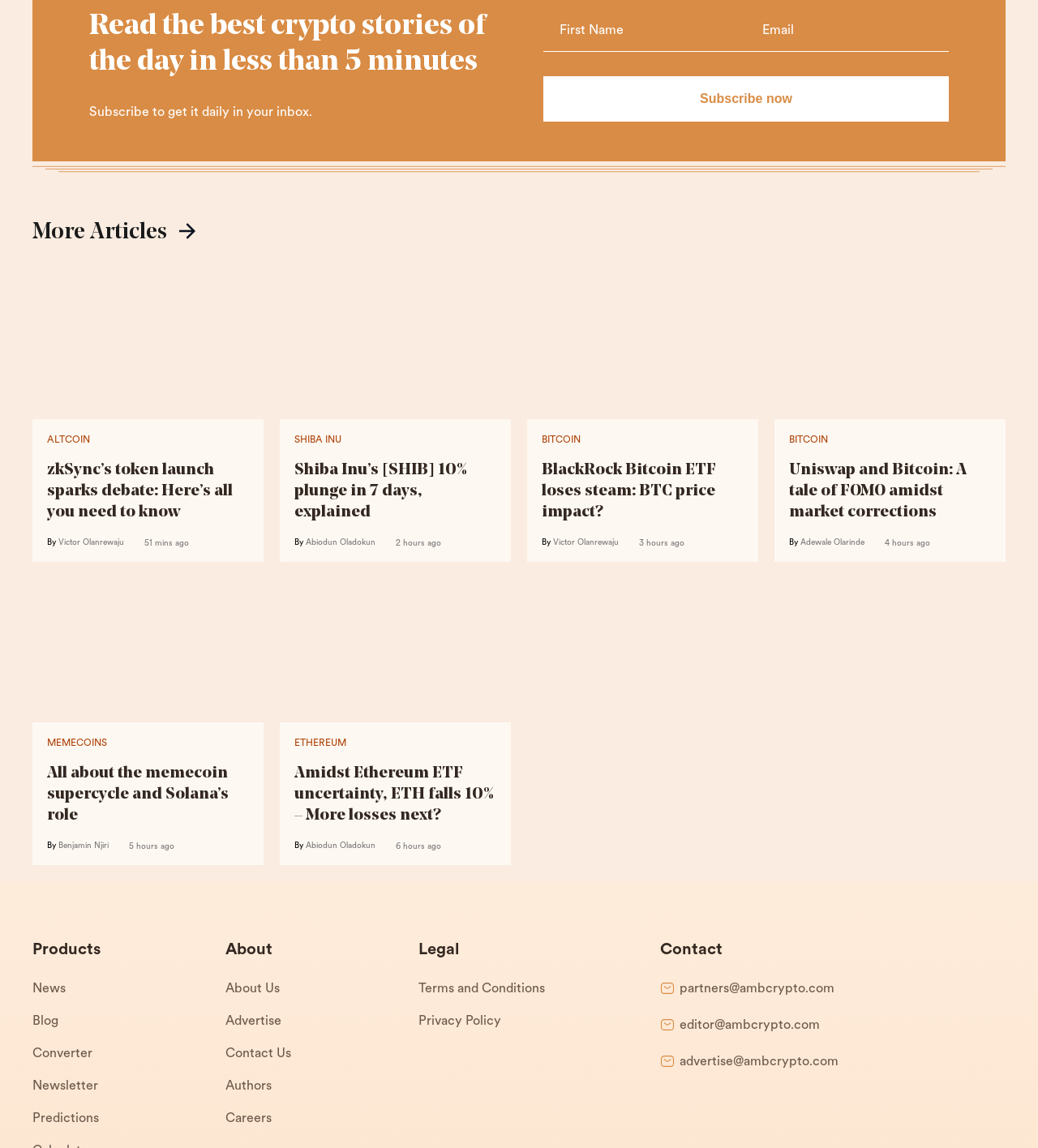Please locate the bounding box coordinates of the element that should be clicked to achieve the given instruction: "Check the latest news".

[0.031, 0.847, 0.217, 0.876]